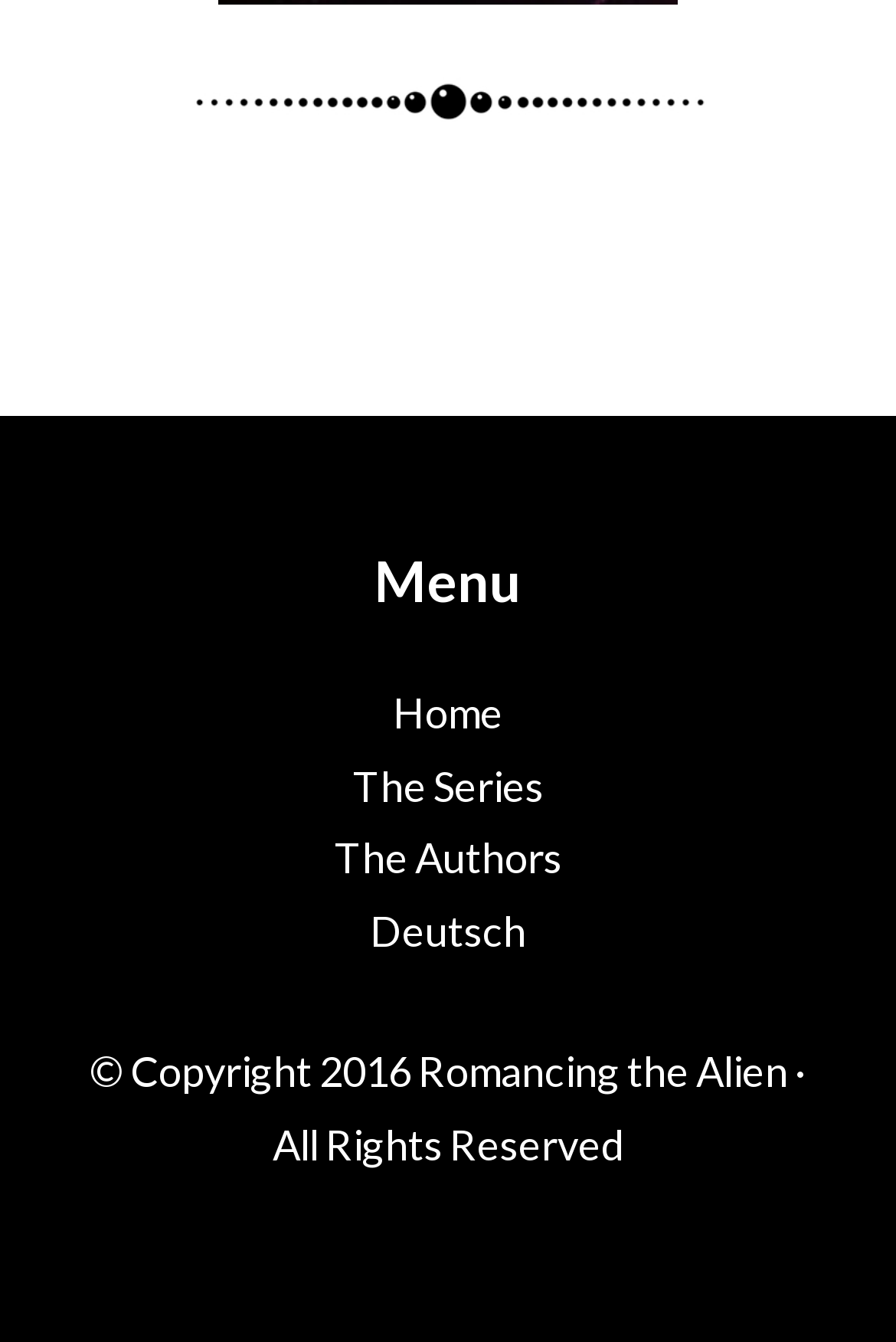Identify the coordinates of the bounding box for the element described below: "Home". Return the coordinates as four float numbers between 0 and 1: [left, top, right, bottom].

[0.438, 0.512, 0.562, 0.55]